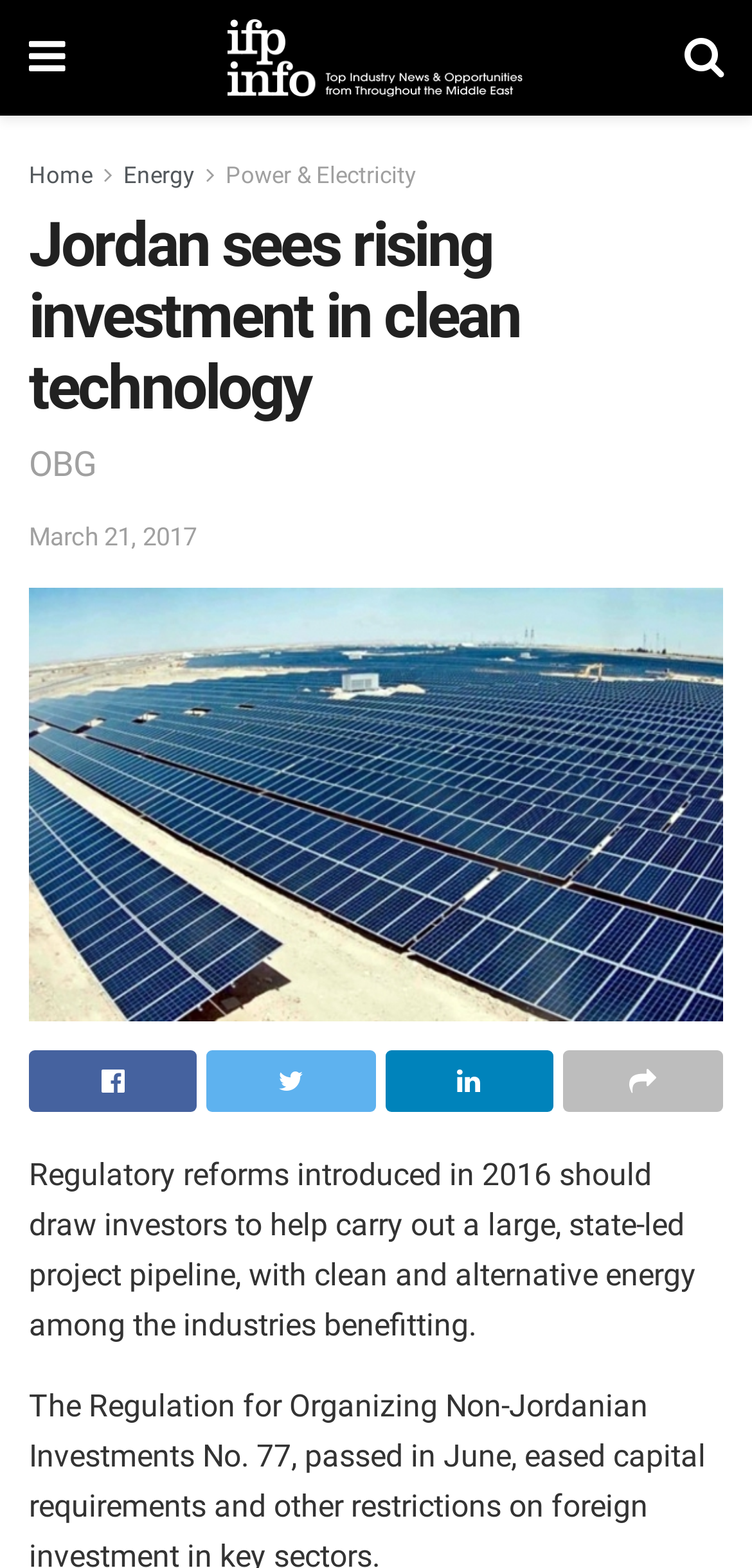With reference to the image, please provide a detailed answer to the following question: What is the date of the article?

I found the date of the article by looking at the link element with the text 'March 21, 2017' which is located at the top of the webpage, below the main heading.